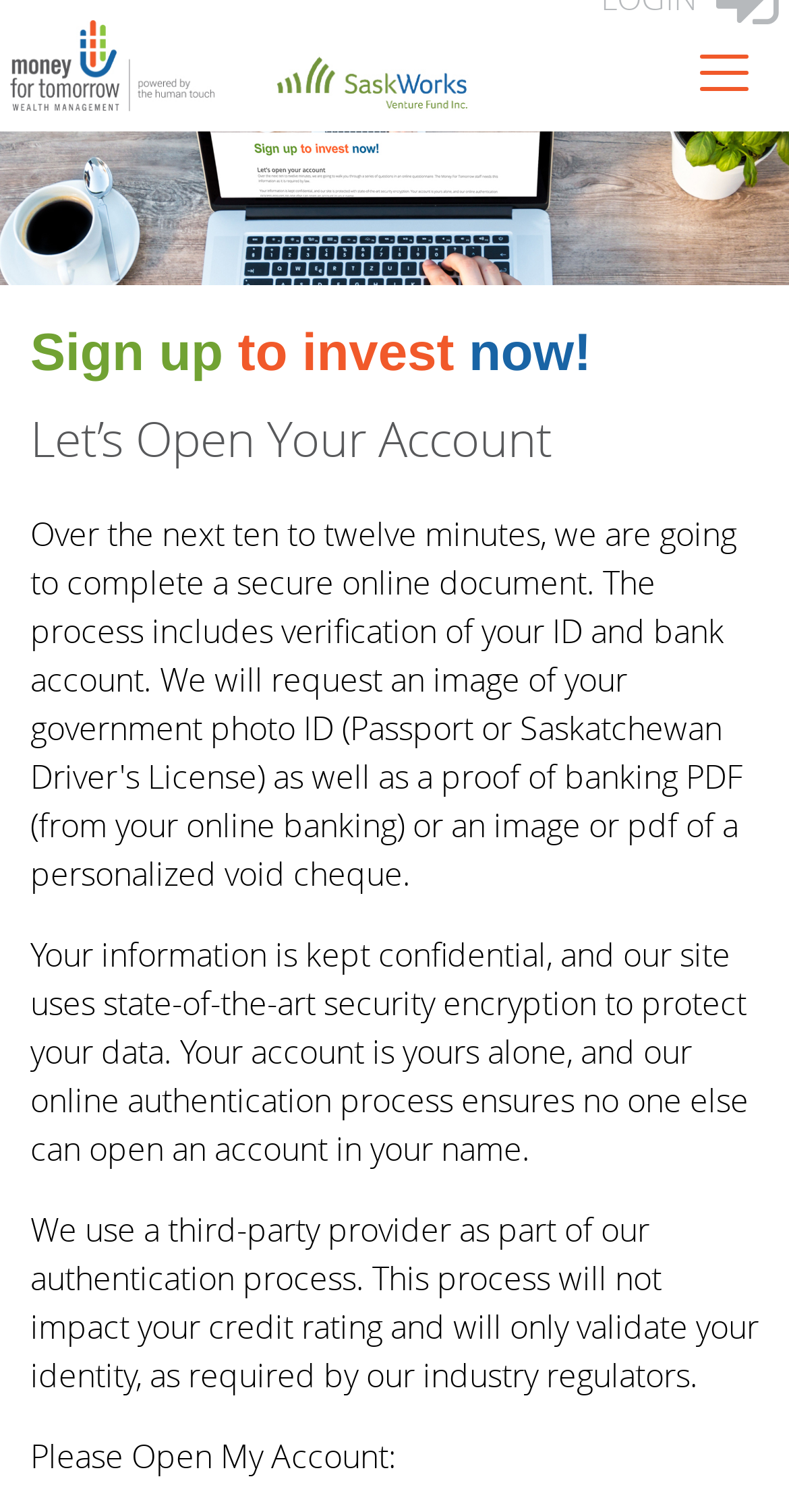Summarize the webpage with a detailed and informative caption.

The webpage is focused on investing, specifically with the Sask Works Fund. At the top left corner, there is a link accompanied by an image, which appears to be a logo or a branding element. 

On the top right corner, there is a button labeled "Toggle navigation", which is not expanded. Below this button, there are two headings, "Sign up to invest now!" and "Let’s Open Your Account", positioned one after the other, taking up a significant portion of the page's width.

Below these headings, there are three blocks of text. The first block explains the confidentiality and security measures taken to protect user data. The second block describes the authentication process, which involves a third-party provider and does not affect credit ratings. The third block is a call-to-action, urging users to open their account.